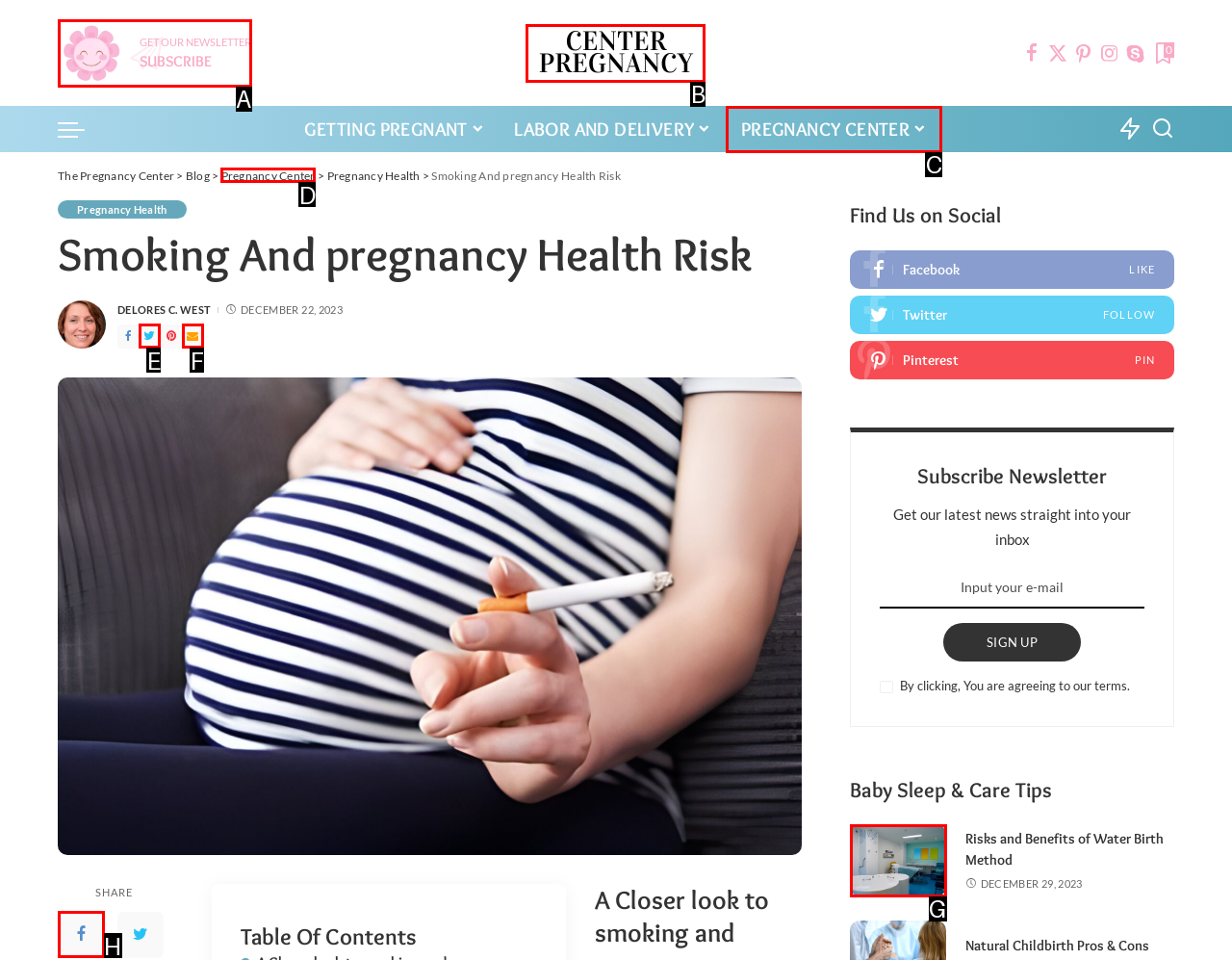Determine which UI element matches this description: GET OUR NEWSLETTER SUBSCRIBE
Reply with the appropriate option's letter.

A